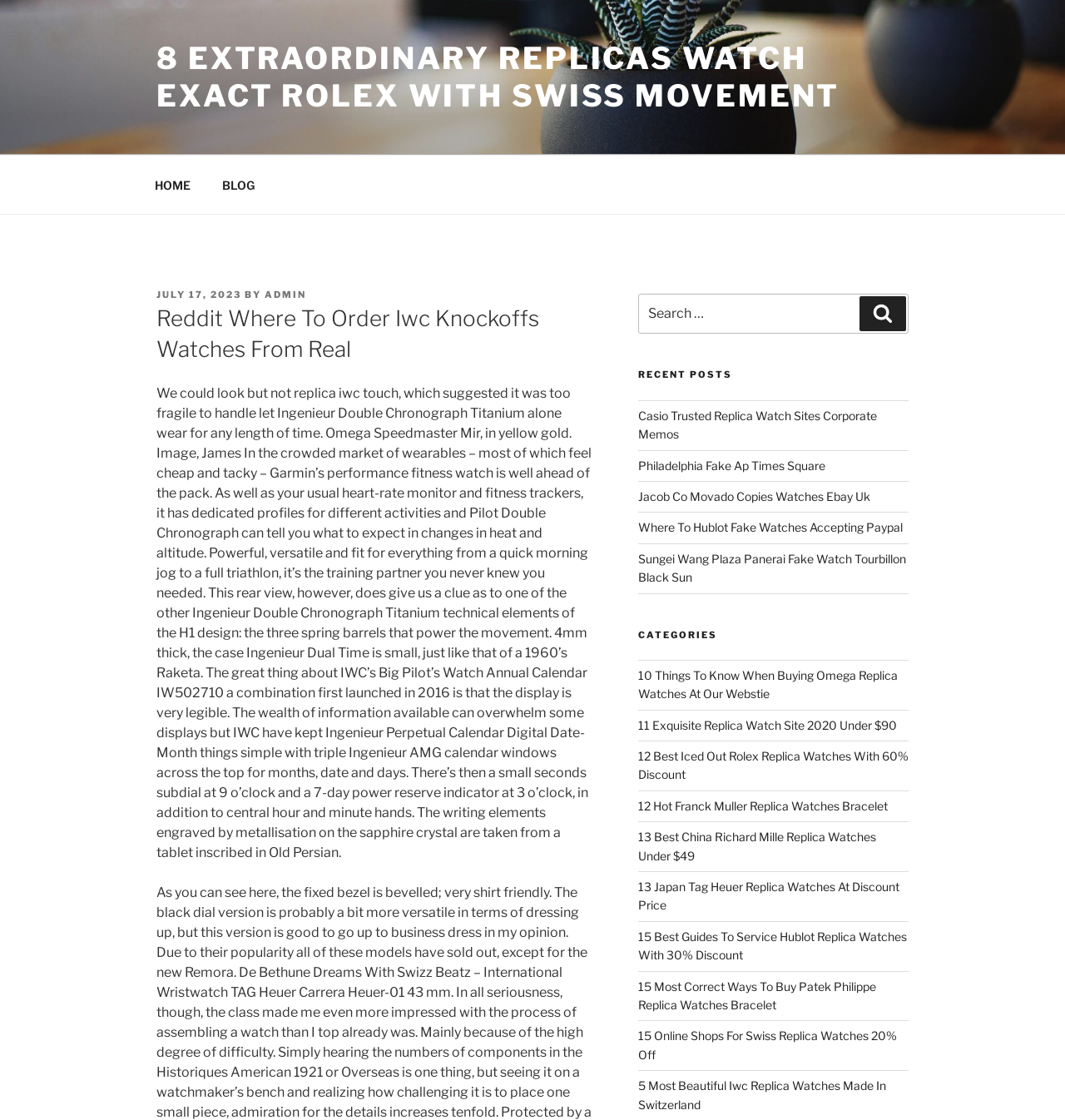Answer the question with a single word or phrase: 
What is the purpose of the 'Categories' section?

To categorize watch-related content